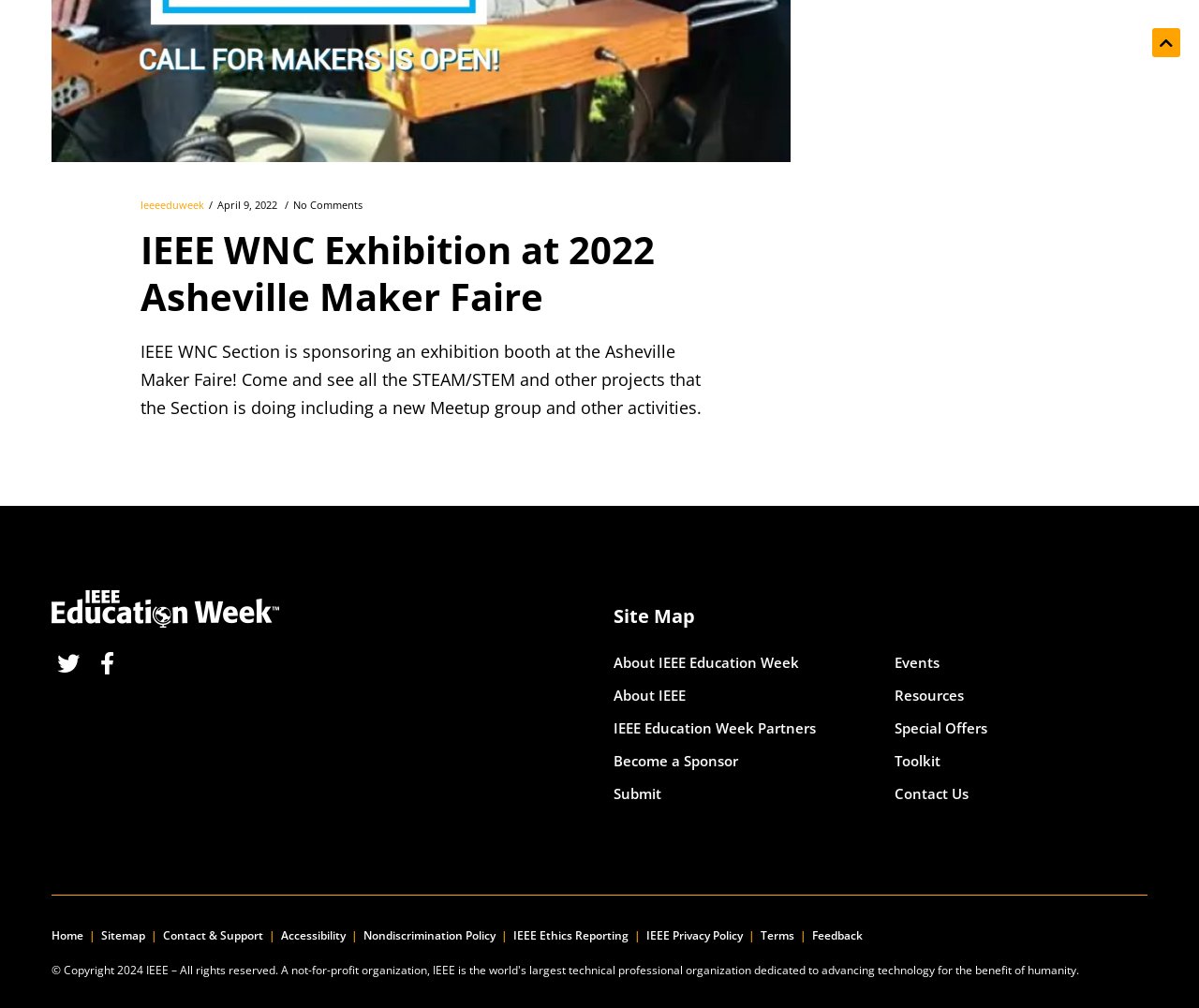Answer in one word or a short phrase: 
What is the organization sponsoring the exhibition booth?

IEEE WNC Section